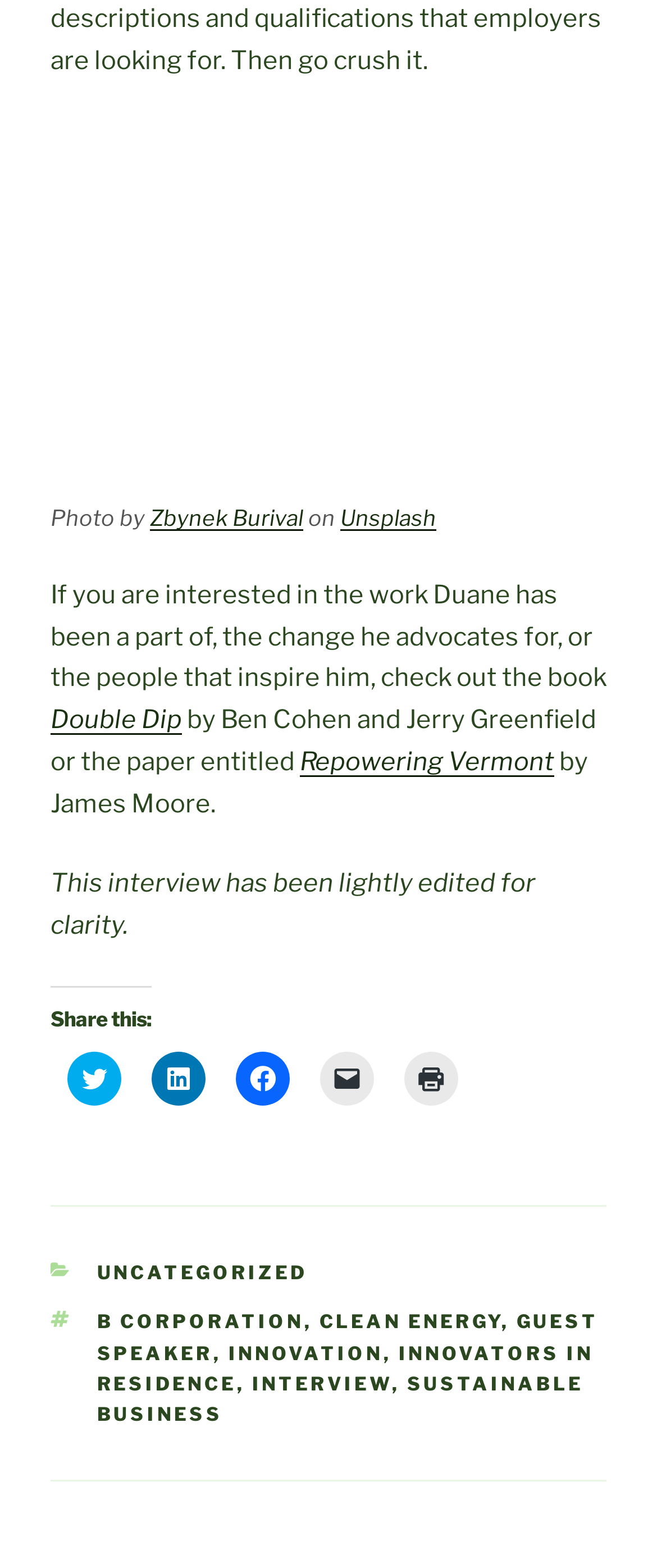Provide the bounding box coordinates of the UI element that matches the description: "Innovators in Residence".

[0.147, 0.855, 0.904, 0.89]